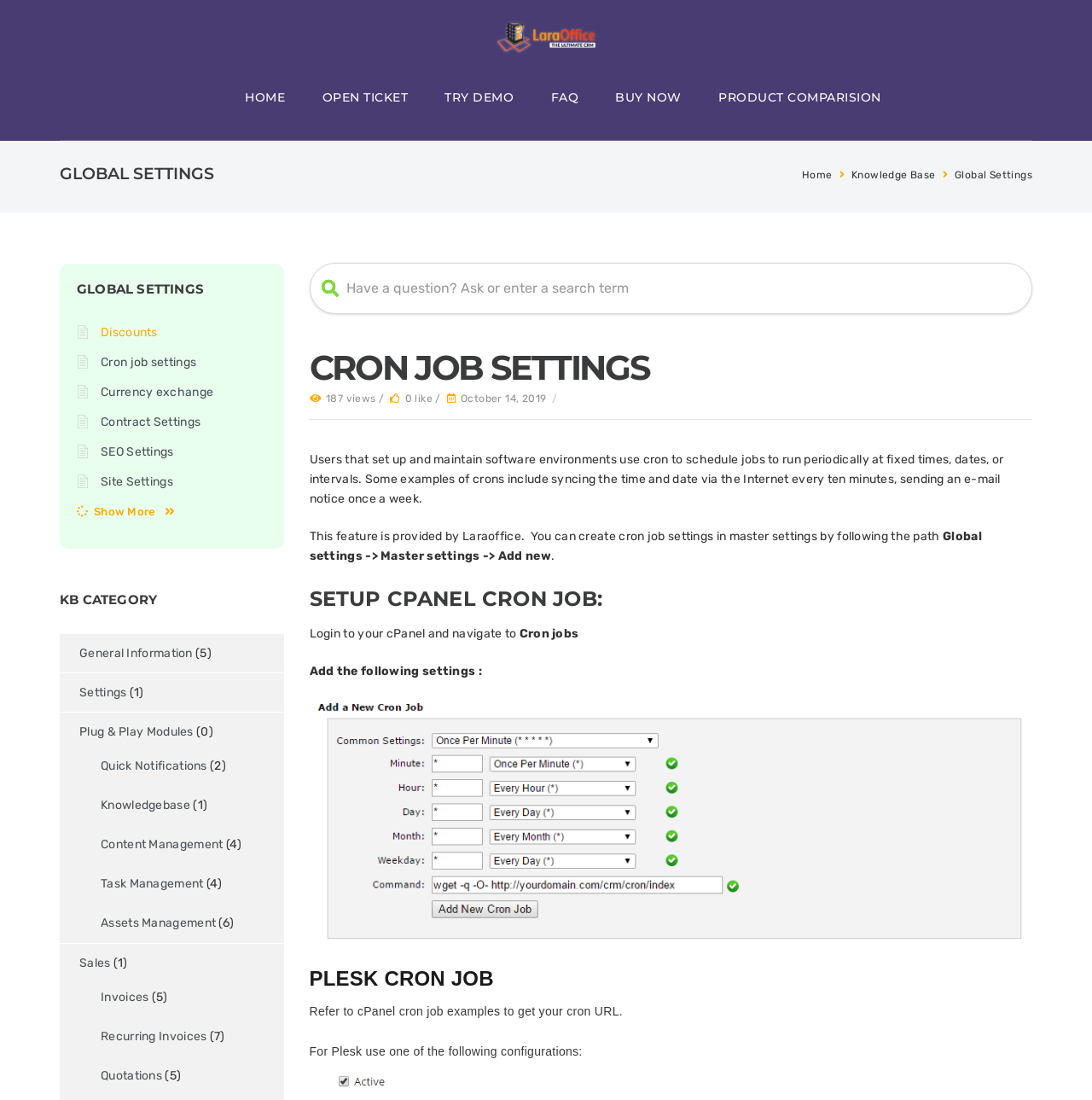Please identify the bounding box coordinates of the area that needs to be clicked to fulfill the following instruction: "Click on Discounts."

[0.092, 0.295, 0.144, 0.308]